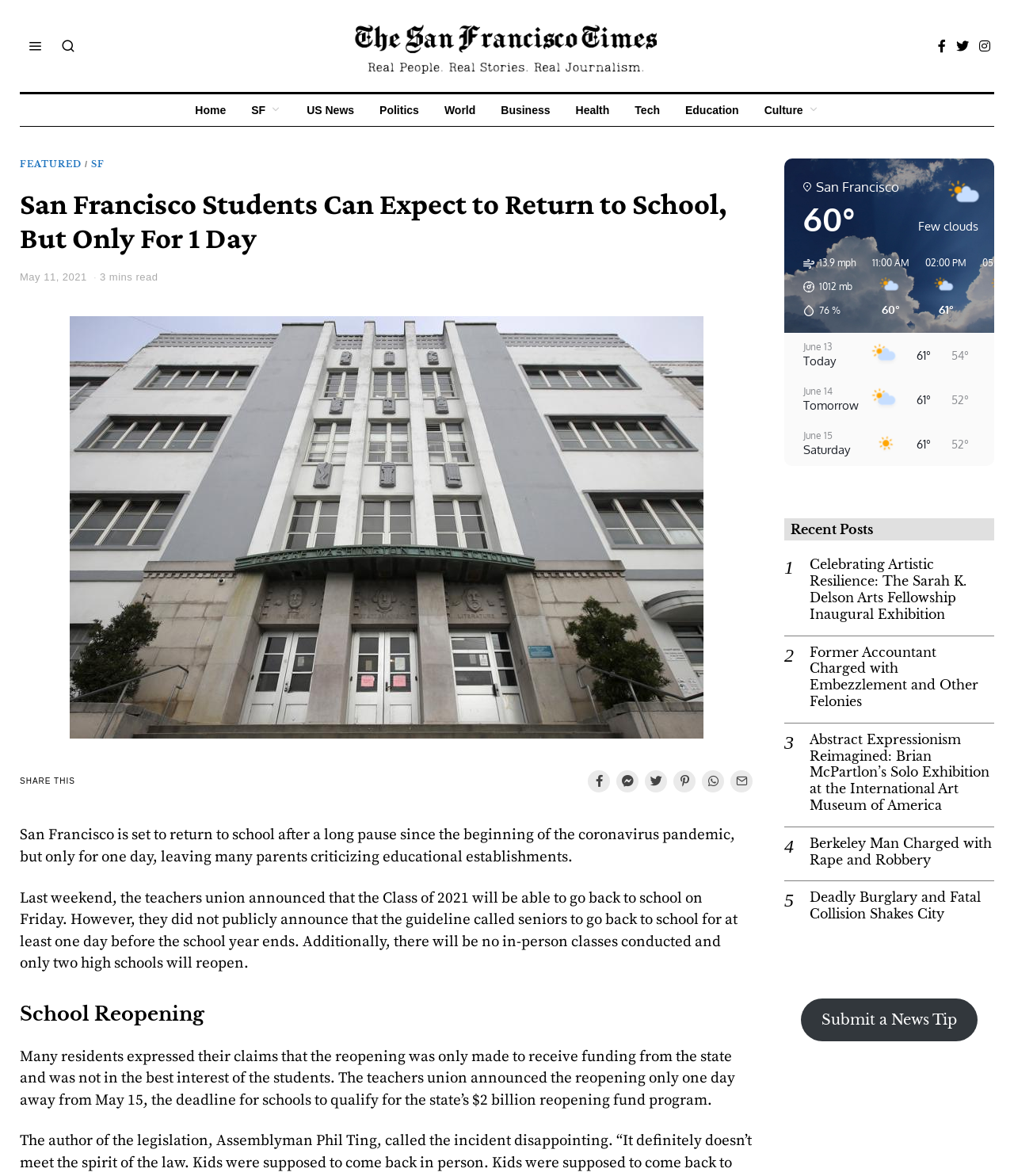What is the topic of the article?
Based on the screenshot, respond with a single word or phrase.

School Reopening